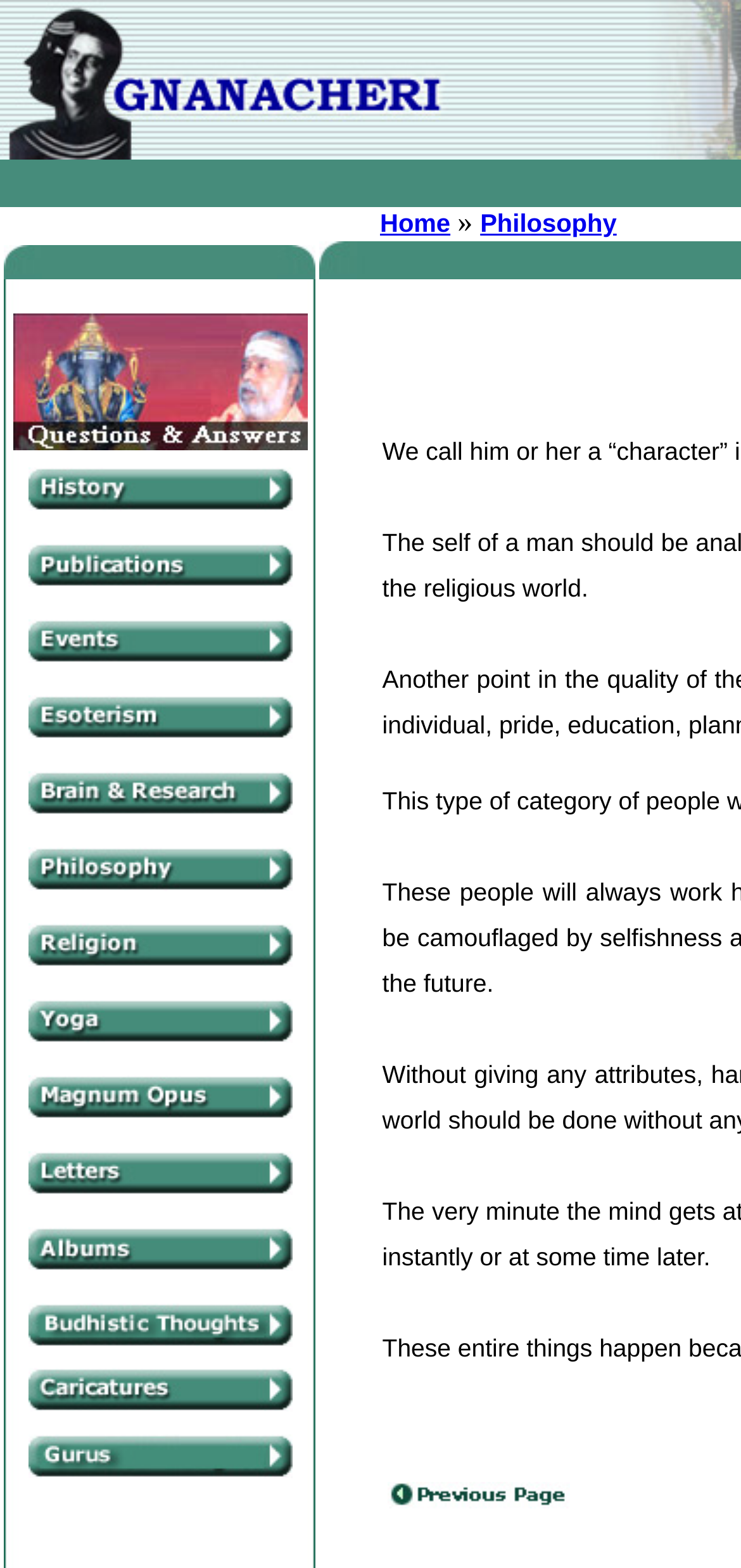Respond with a single word or phrase:
What is the last link in the grid?

Link